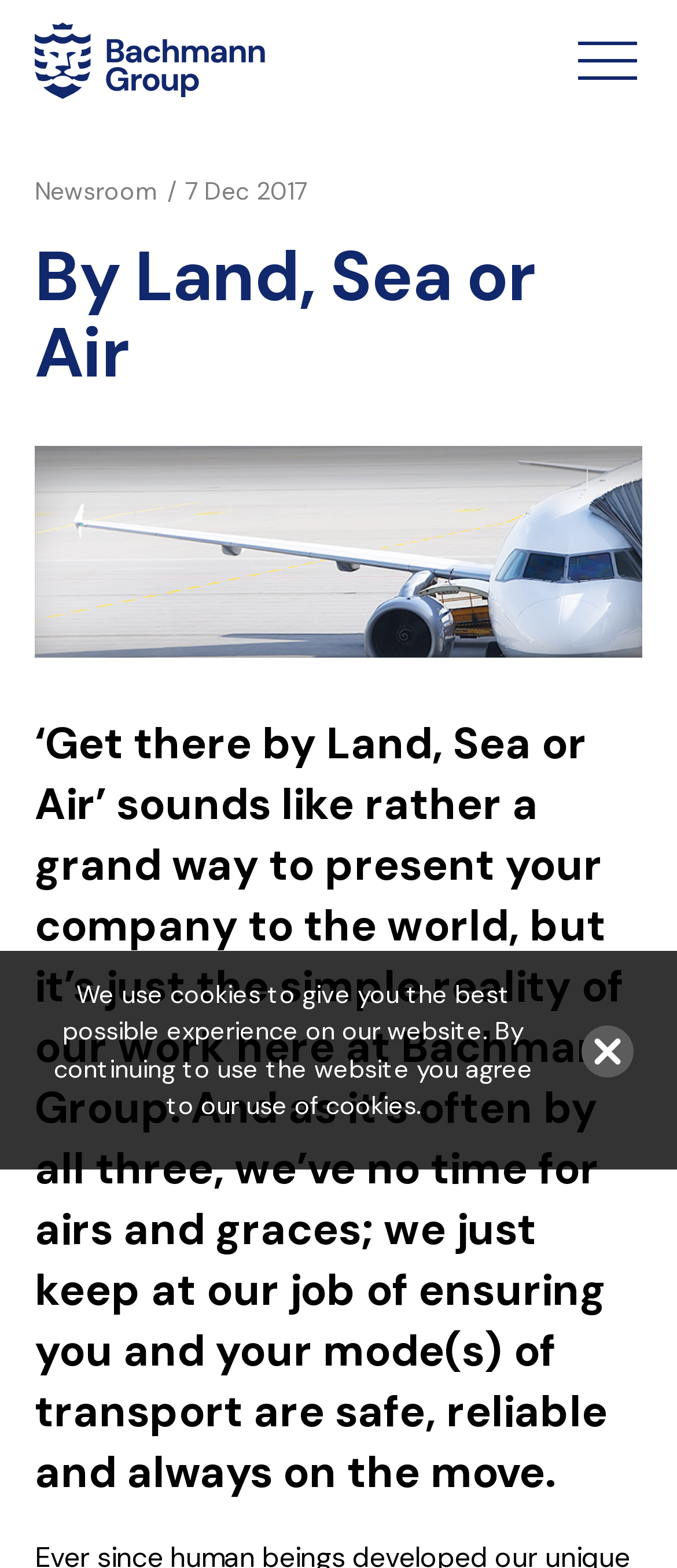Convey a detailed summary of the webpage, mentioning all key elements.

The webpage is about BachmannHR Group Ltd, a company that provides services to busy clients, helping them make substantial employment cost savings. 

At the top left of the page, there is a link to "Bachmann Group" accompanied by an image with the same name. On the top right, there is a button with no text. 

Below the top section, there is a heading "By Land, Sea or Air" that spans across the page. Underneath, there is a link to "Newsroom" on the left, followed by a date "7 Dec 2017". 

To the right of the date, there is a heading "Aviation" with an image below it. Below the image, there is a paragraph of text that describes the company's work, mentioning that they ensure clients' modes of transport are safe, reliable, and always on the move.

At the bottom of the page, there is a table with a message about the use of cookies on the website. The message is accompanied by a "Continue" button on the right.